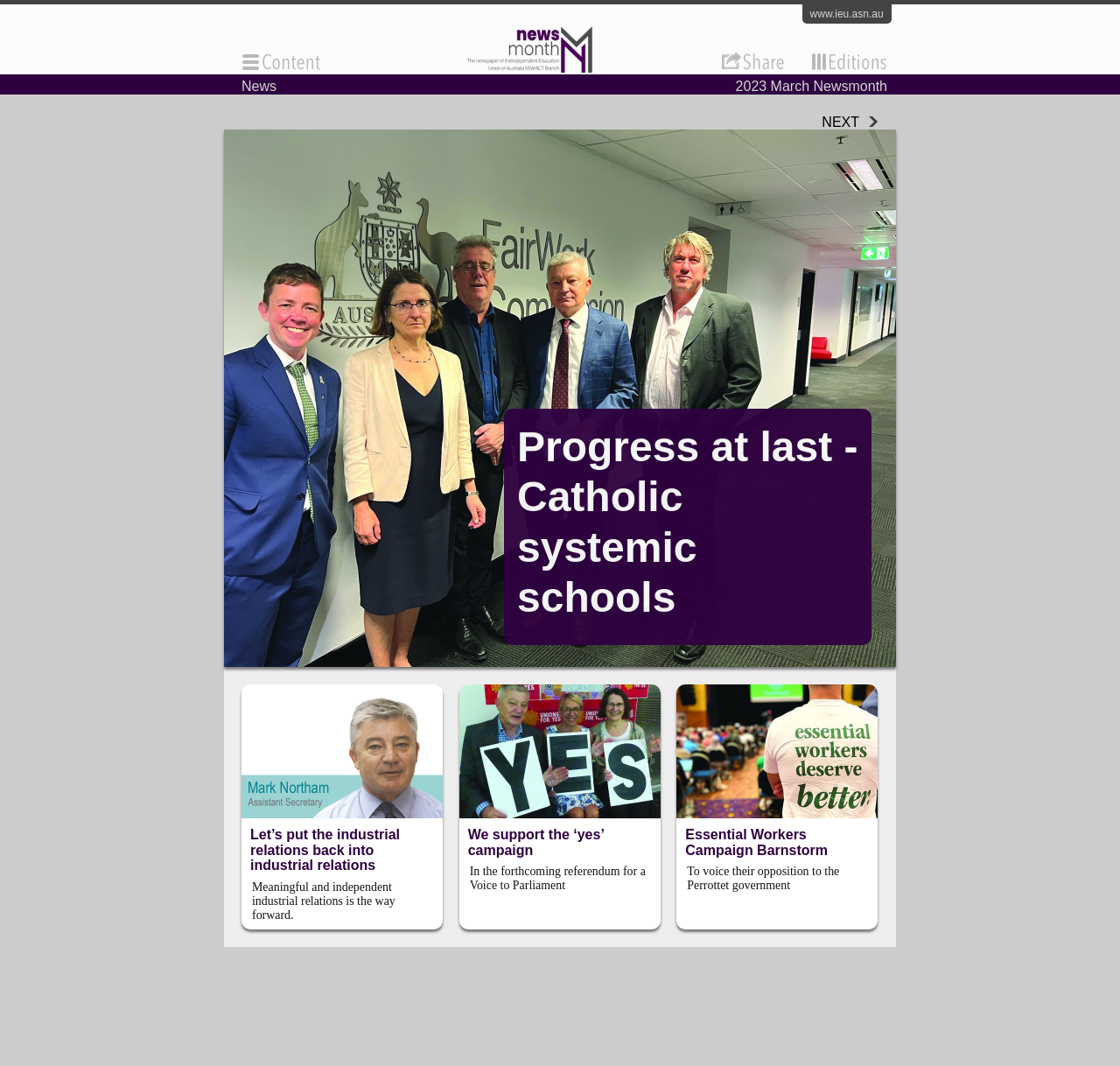What is the current news month?
Give a one-word or short-phrase answer derived from the screenshot.

March 2023